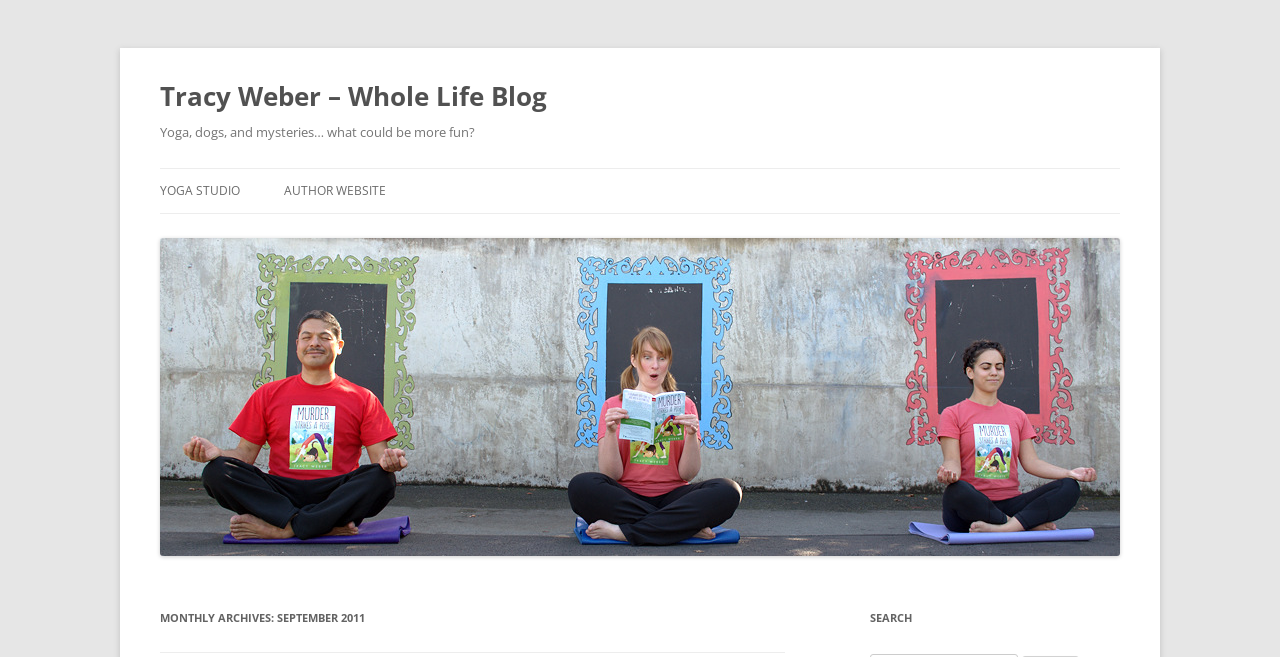What are the two links above the 'Skip to content' link?
Please answer the question with a single word or phrase, referencing the image.

YOGA STUDIO and AUTHOR WEBSITE